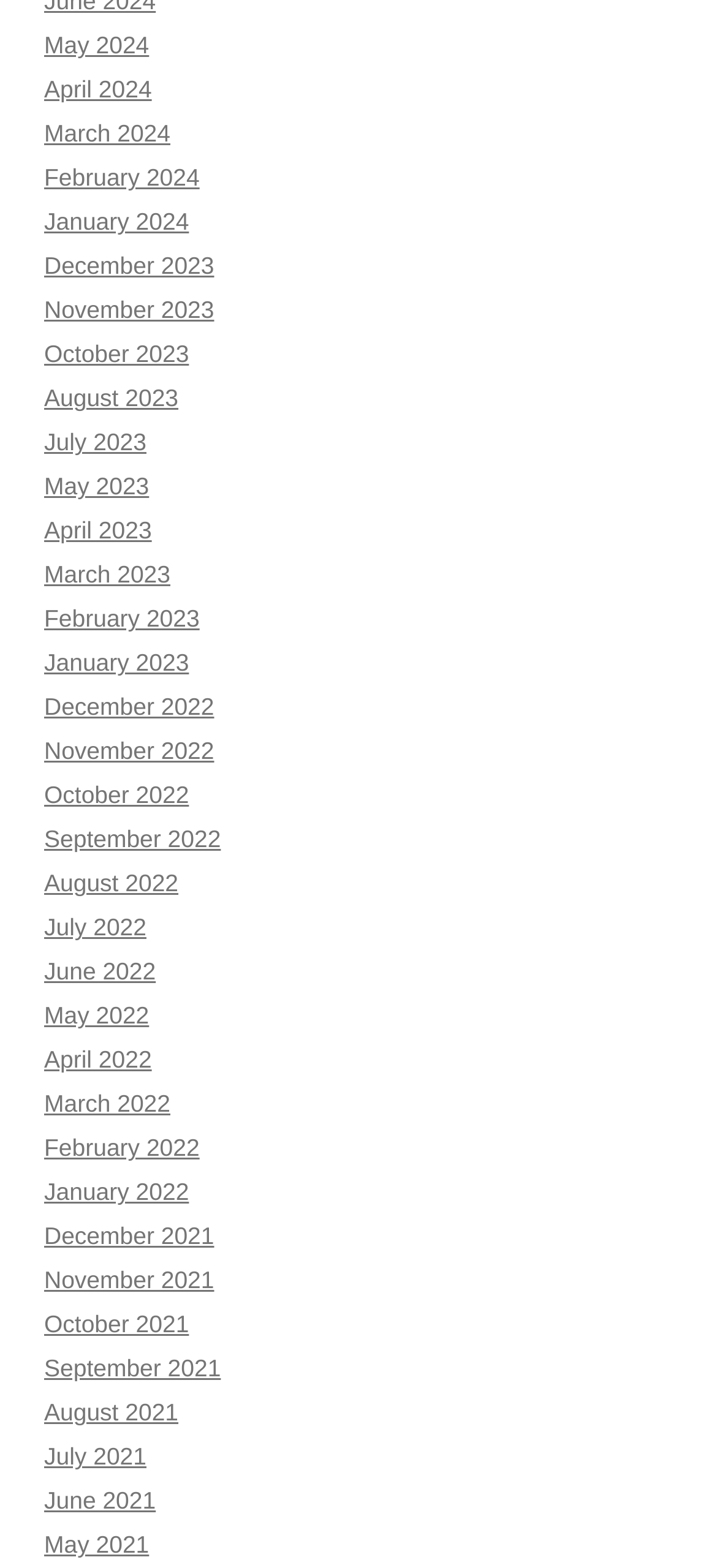Please answer the following question using a single word or phrase: 
How many links are there in total?

47